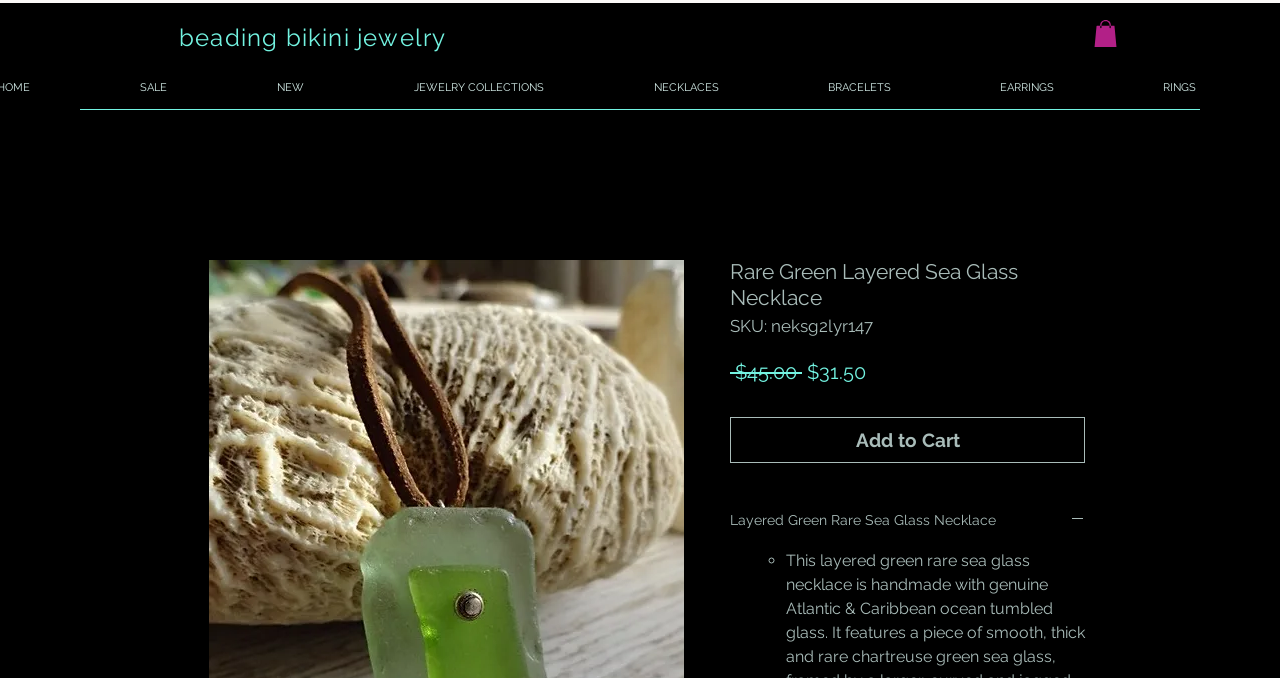Please identify the bounding box coordinates of the element's region that should be clicked to execute the following instruction: "Click on the 'beading bikini jewelry' link". The bounding box coordinates must be four float numbers between 0 and 1, i.e., [left, top, right, bottom].

[0.14, 0.034, 0.349, 0.077]